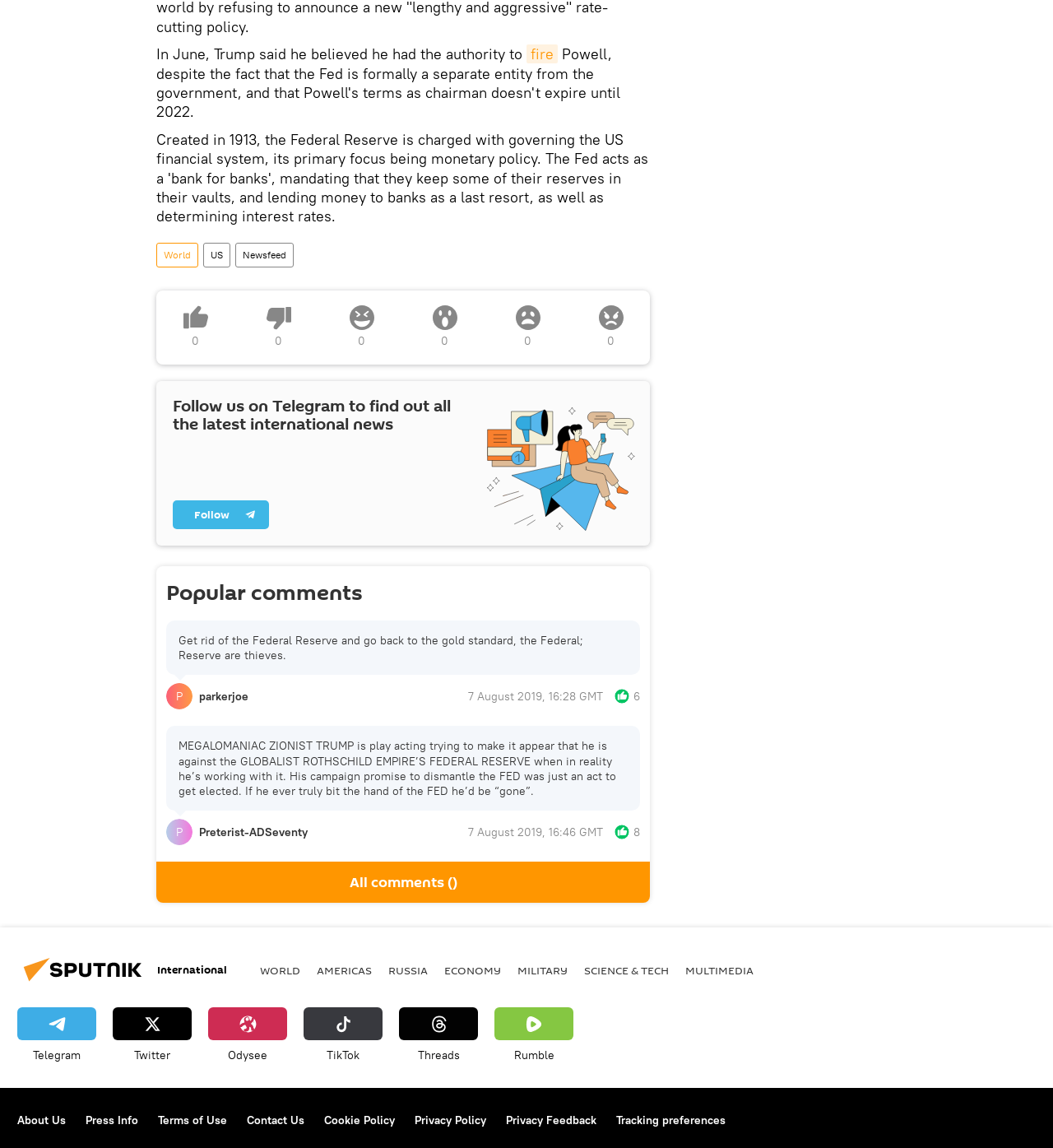What is the name of the news organization?
Look at the image and construct a detailed response to the question.

The name of the news organization is mentioned at the bottom of the webpage, along with its logo, as 'Sputnik International'.